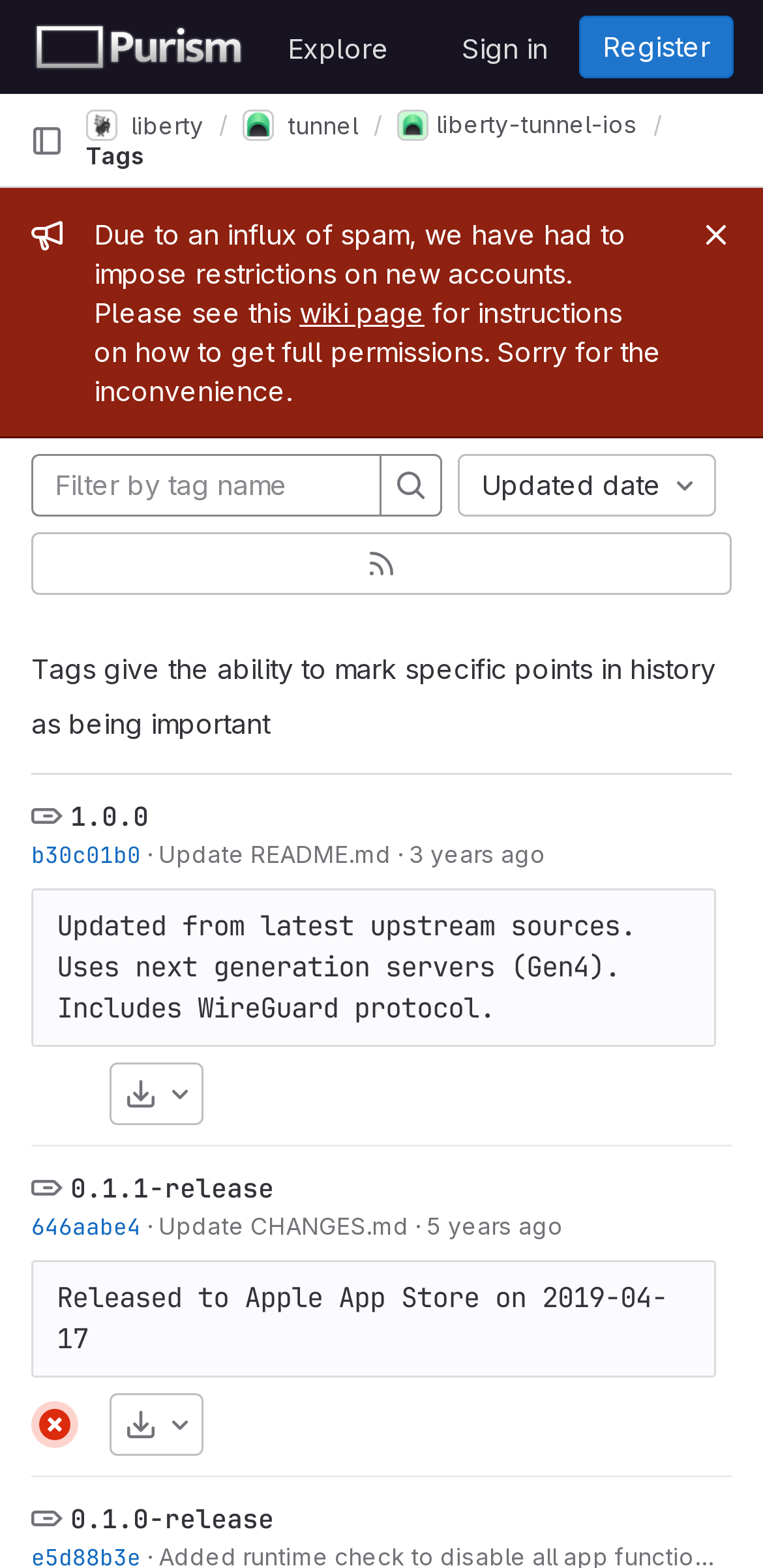How many buttons are in the webpage?
Answer the question with a thorough and detailed explanation.

I counted the number of button elements in the webpage, which are 'Close', 'Primary navigation sidebar', 'Search', 'Updated date', 'Download' (twice), and 'Download' (again). Therefore, there are 7 buttons in the webpage.